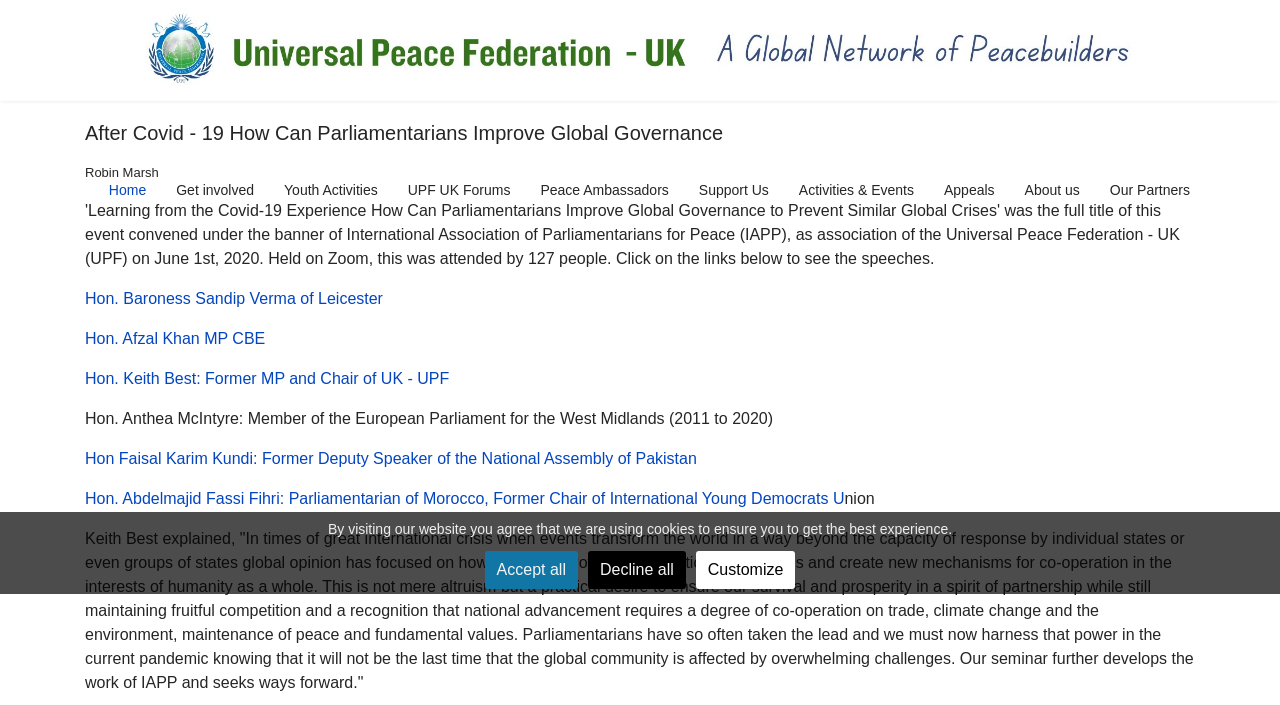What is the name of the organization in the logo?
Kindly give a detailed and elaborate answer to the question.

The logo is located at the top of the webpage, and it has the text 'UPF' written on it, indicating that the organization's name is UPF.